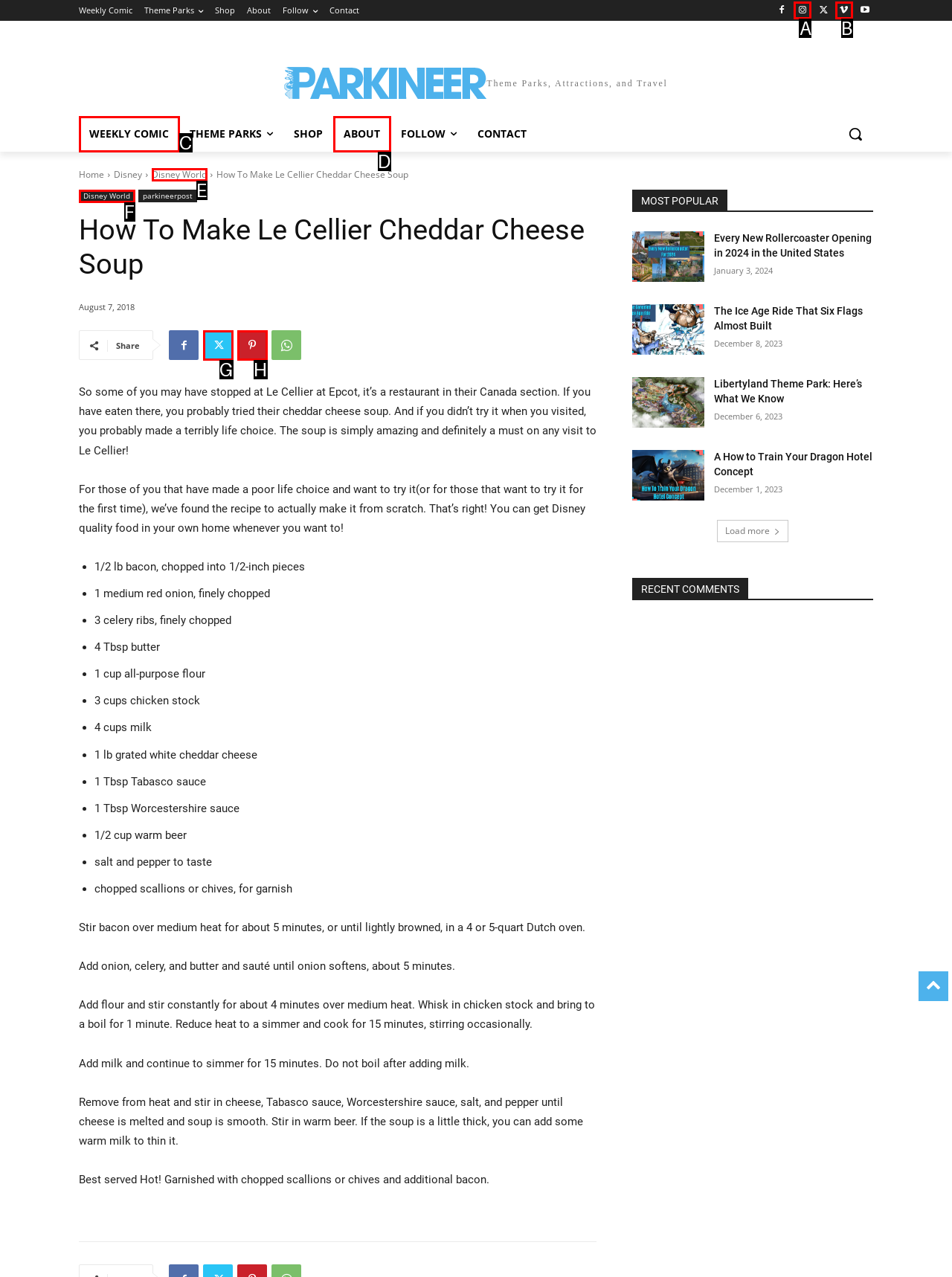Select the letter that corresponds to the UI element described as: Disney World
Answer by providing the letter from the given choices.

E